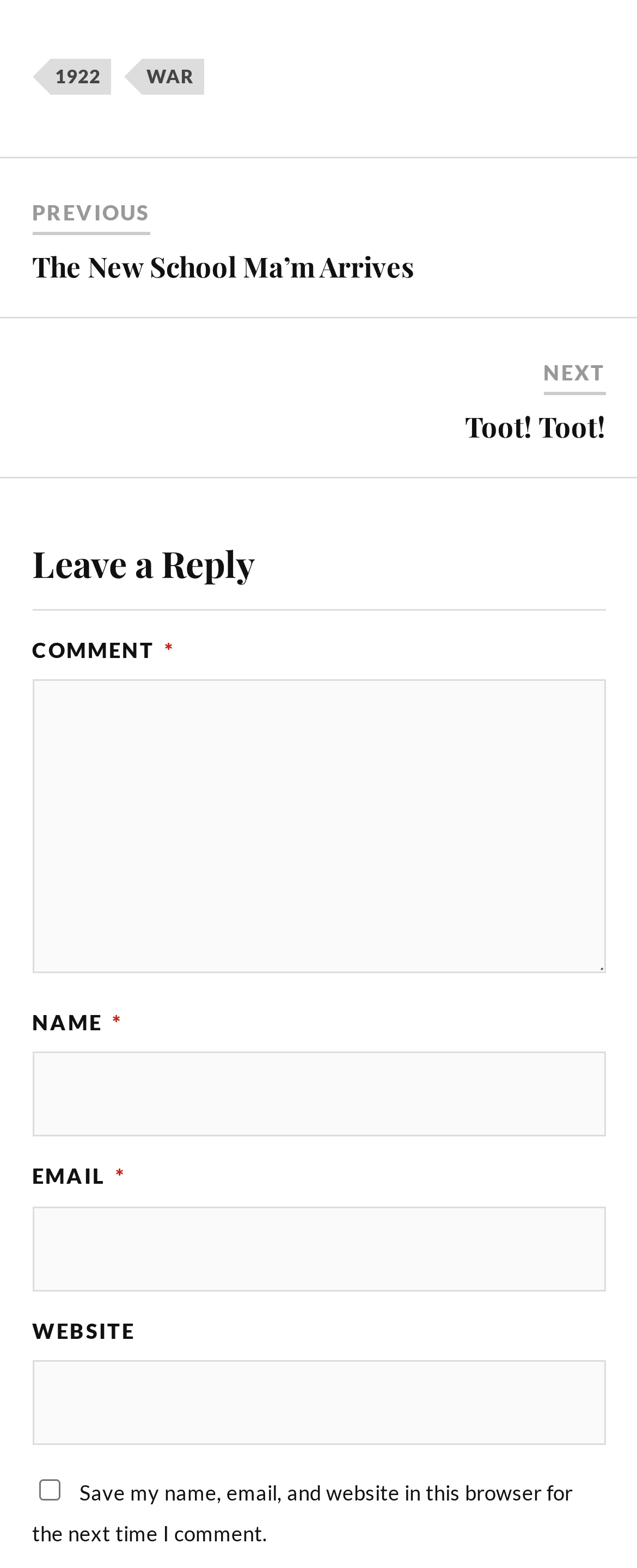Find the bounding box coordinates of the clickable area that will achieve the following instruction: "Enter a comment".

[0.05, 0.433, 0.95, 0.62]